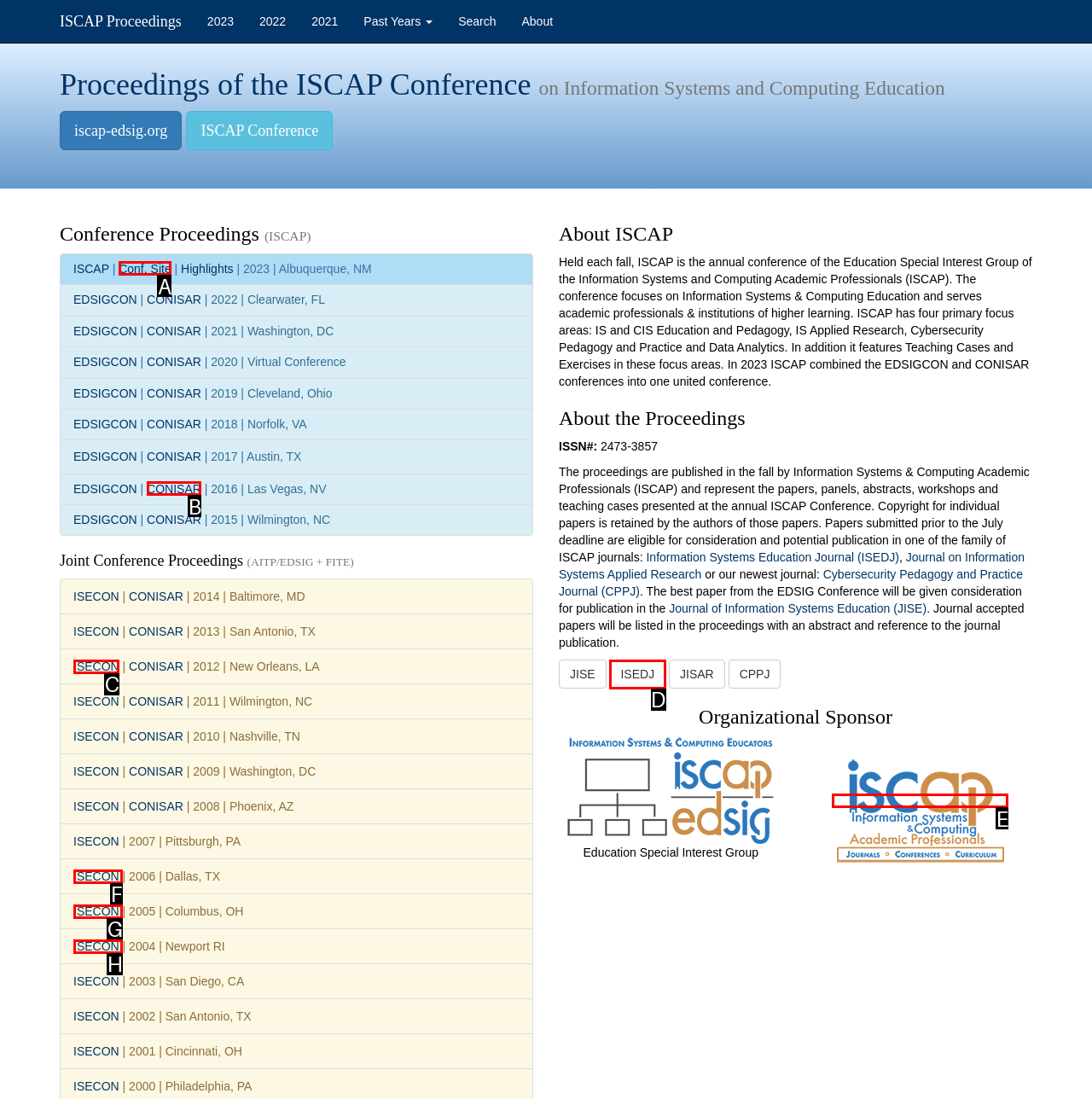Determine which HTML element best fits the description: CONISAR
Answer directly with the letter of the matching option from the available choices.

B